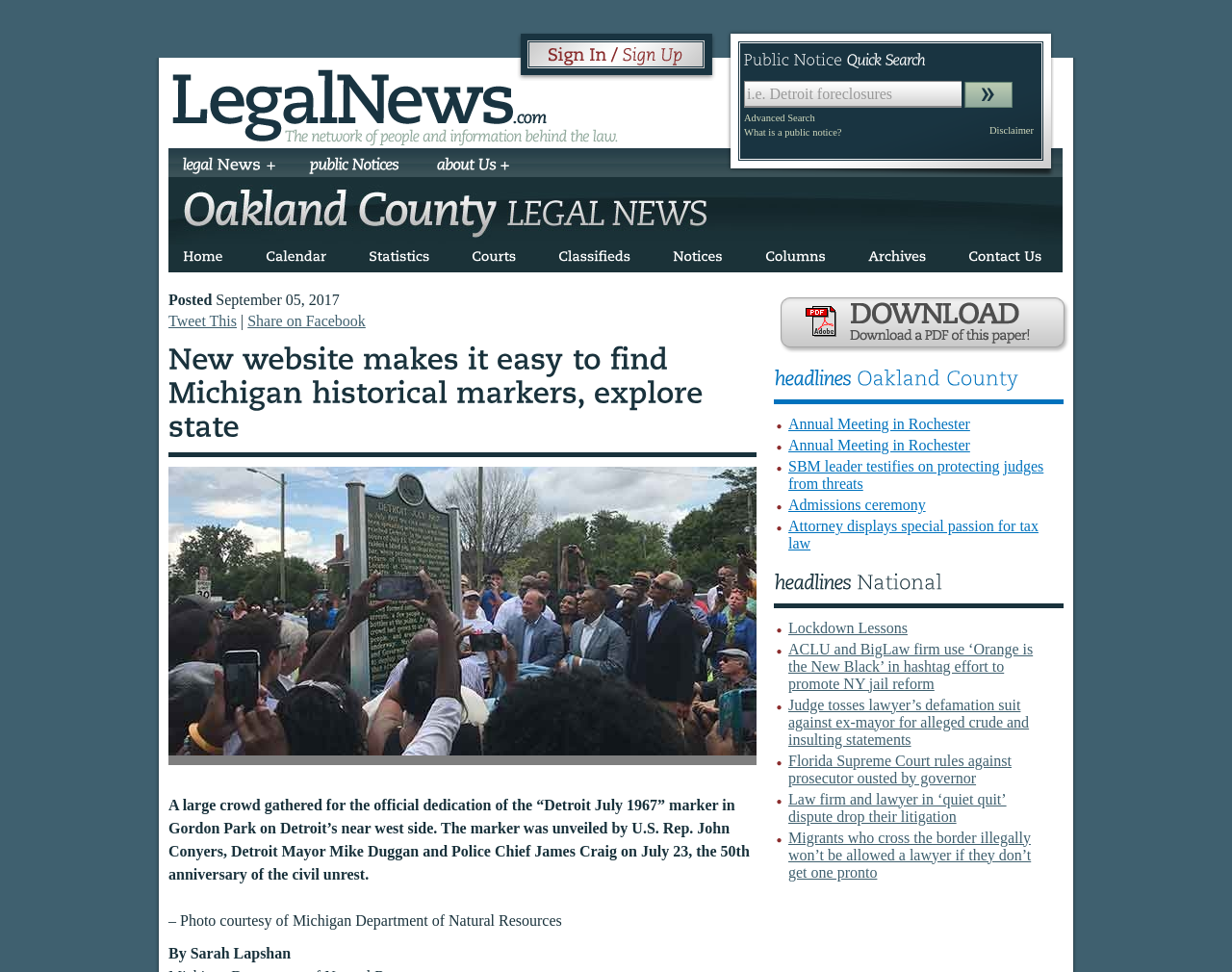Highlight the bounding box coordinates of the region I should click on to meet the following instruction: "Read about what is a public notice".

[0.604, 0.129, 0.683, 0.144]